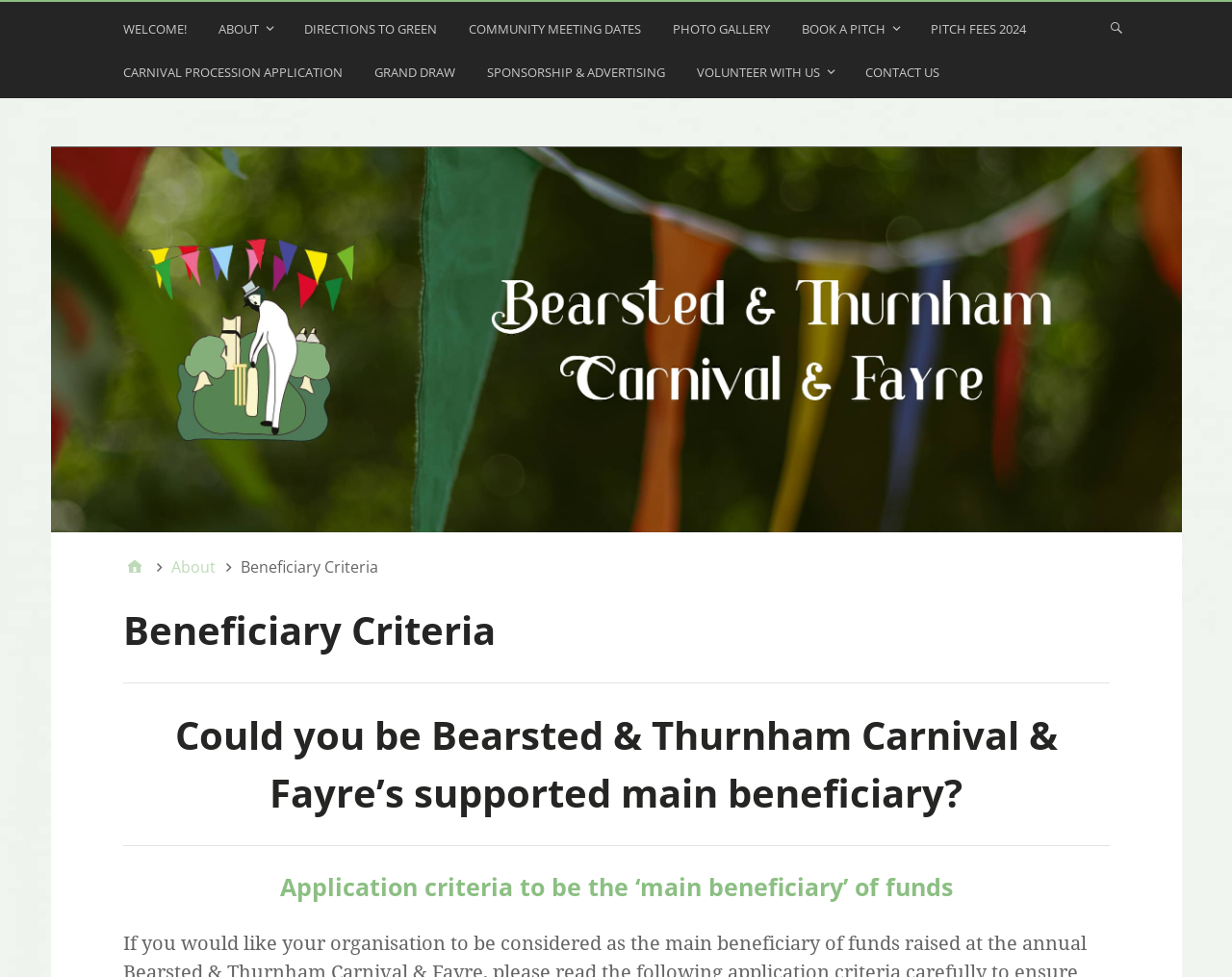Find the bounding box coordinates of the area that needs to be clicked in order to achieve the following instruction: "Click on WELCOME!". The coordinates should be specified as four float numbers between 0 and 1, i.e., [left, top, right, bottom].

[0.1, 0.012, 0.155, 0.056]